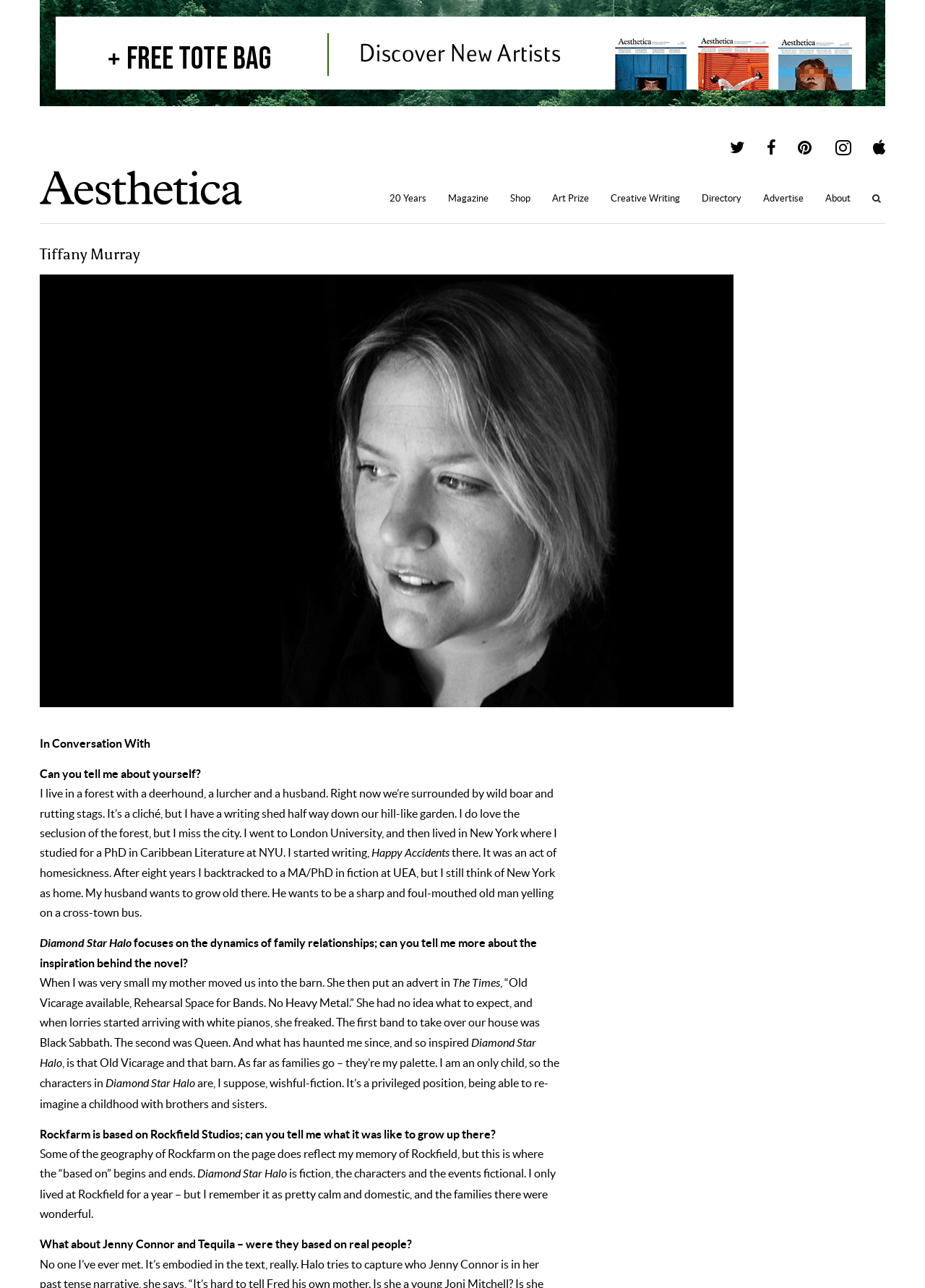Please reply to the following question with a single word or a short phrase:
What is the name of the magazine?

Aesthetica